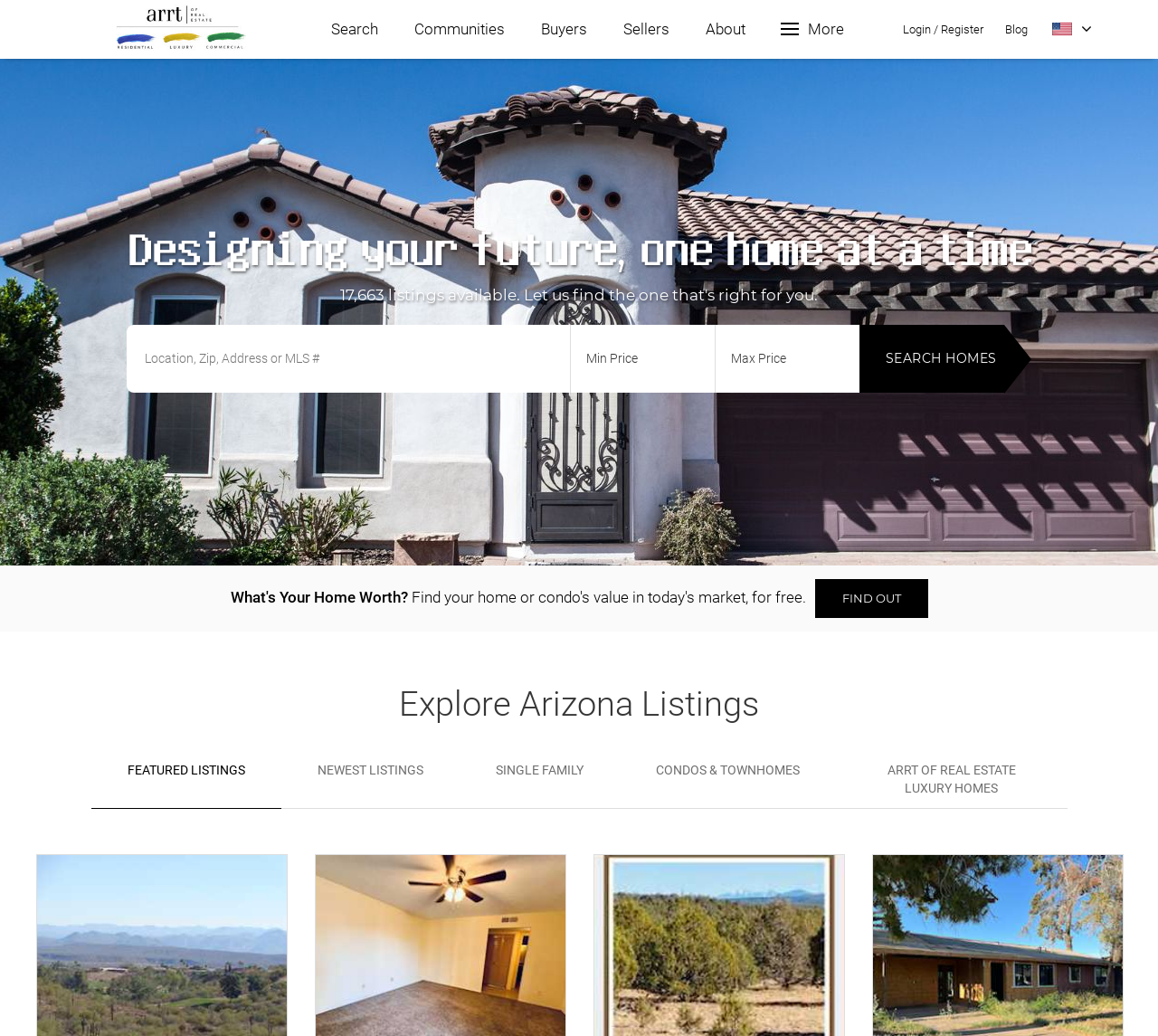Identify and provide the title of the webpage.

𝐃𝐞𝐬𝐢𝐠𝐧𝐢𝐧𝐠 𝐲𝐨𝐮𝐫 𝐟𝐮𝐭𝐮𝐫𝐞, 𝐨𝐧𝐞 𝐡𝐨𝐦𝐞 𝐚𝐭 𝐚 𝐭𝐢𝐦𝐞